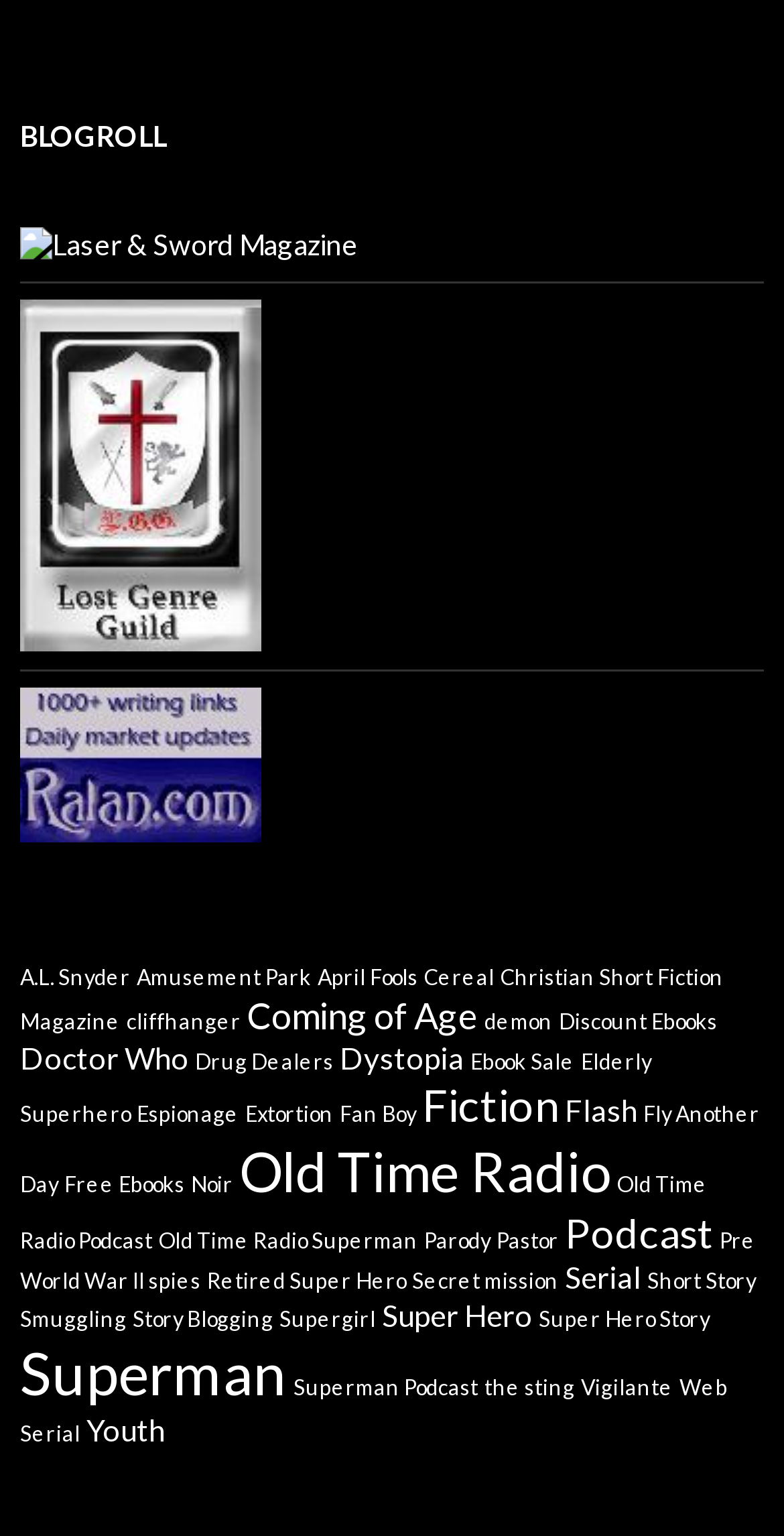Provide a one-word or one-phrase answer to the question:
What is the topic of the link 'Laser & Sword Magazine'?

Unknown